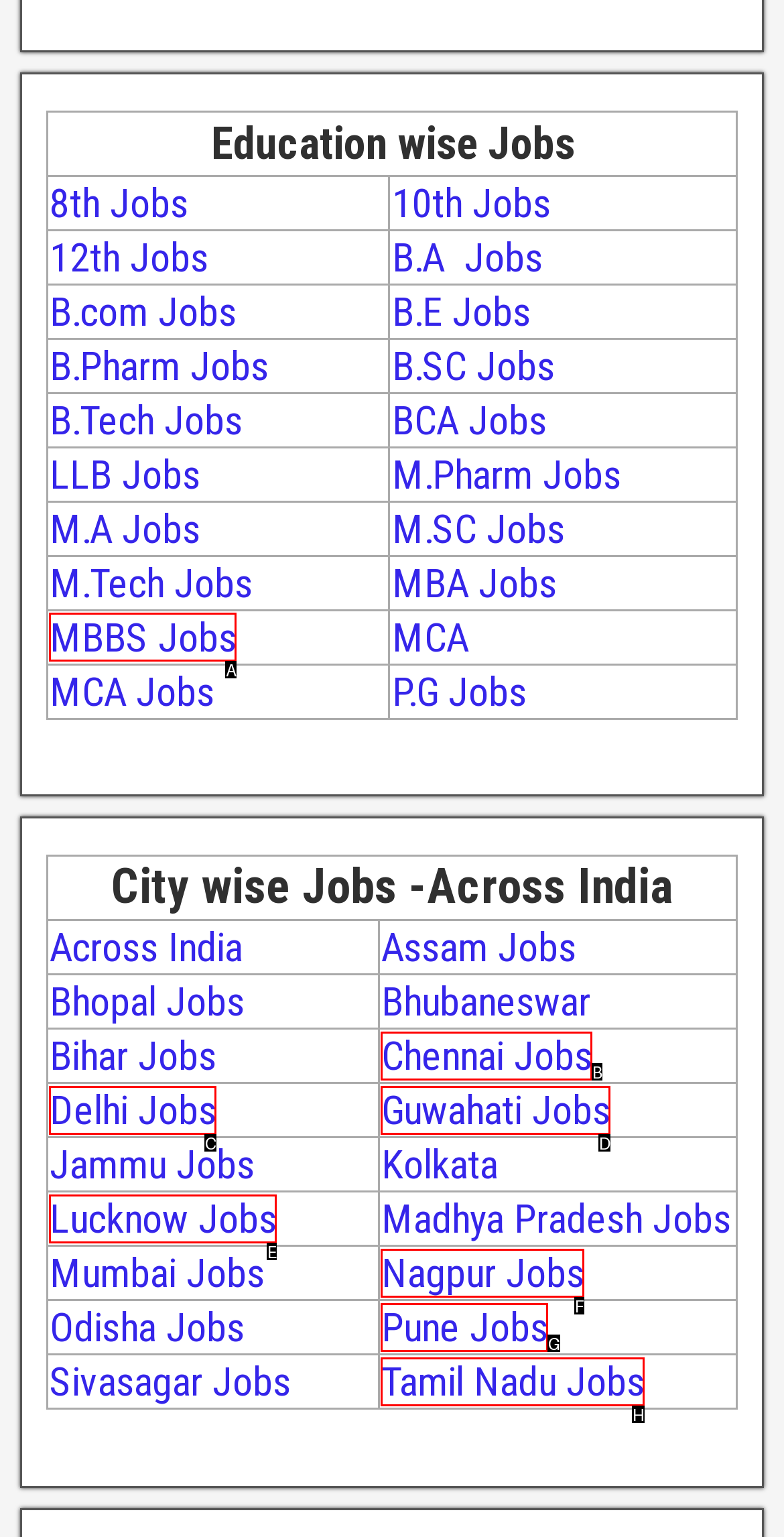From the given choices, determine which HTML element aligns with the description: Powered by <TEI:TOK> Respond with the letter of the appropriate option.

None